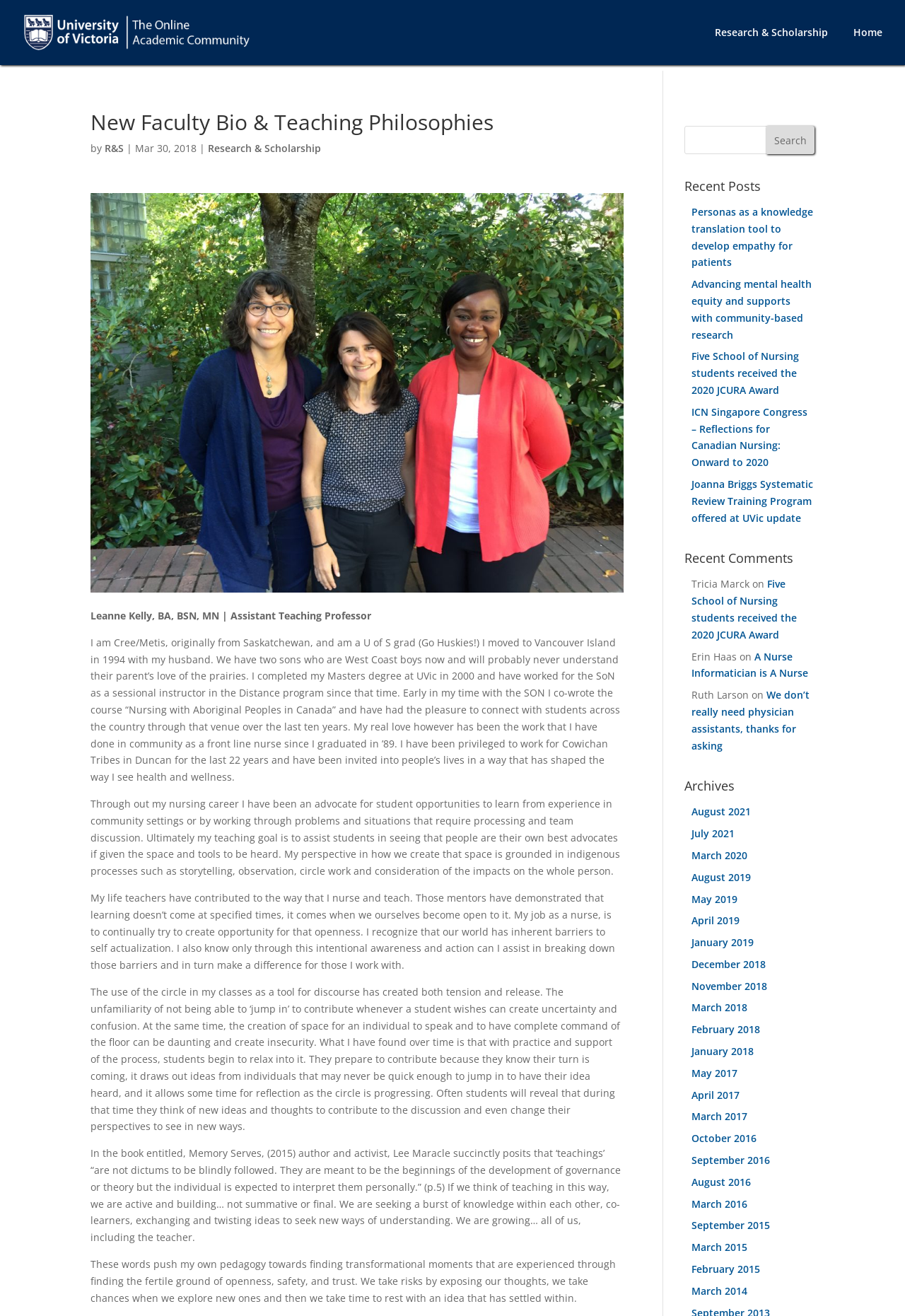What is the topic of the course co-written by Leanne Kelly?
Please utilize the information in the image to give a detailed response to the question.

According to the bio, Leanne Kelly co-wrote a course called 'Nursing with Aboriginal Peoples in Canada', which is mentioned as one of her experiences.